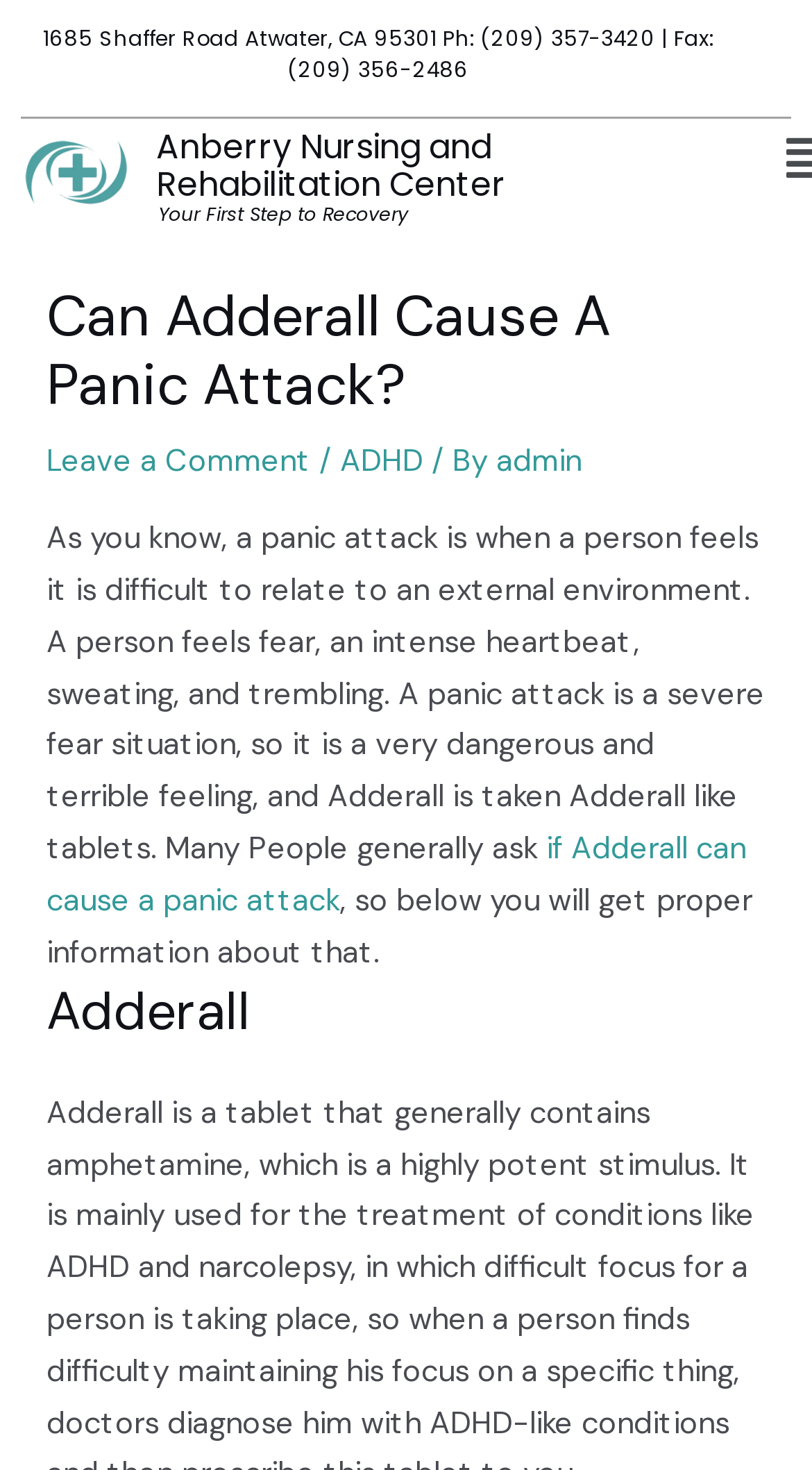Please provide a brief answer to the question using only one word or phrase: 
What is the category of the article?

ADHD